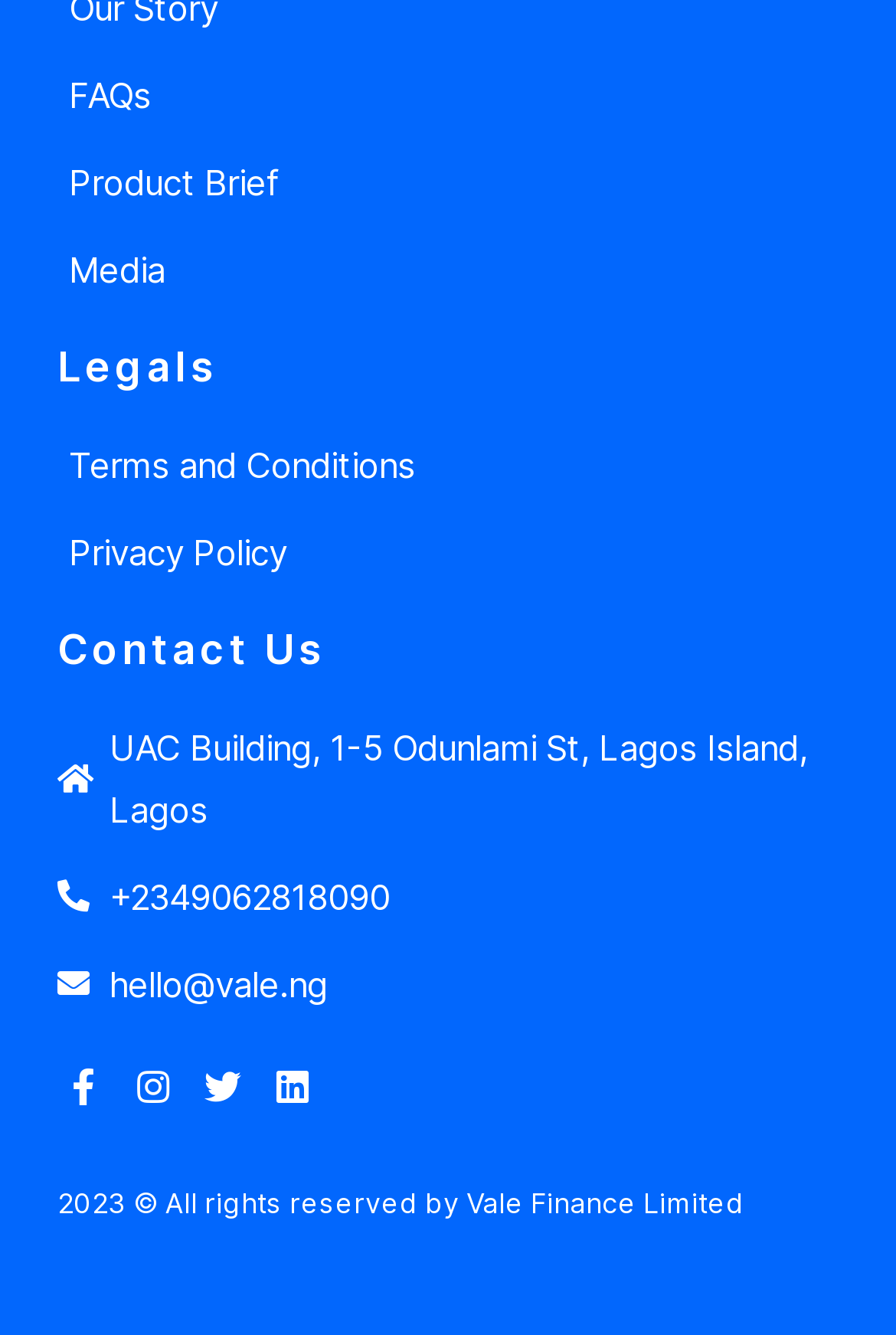What is the email address of Vale Finance Limited?
Answer the question using a single word or phrase, according to the image.

hello@vale.ng